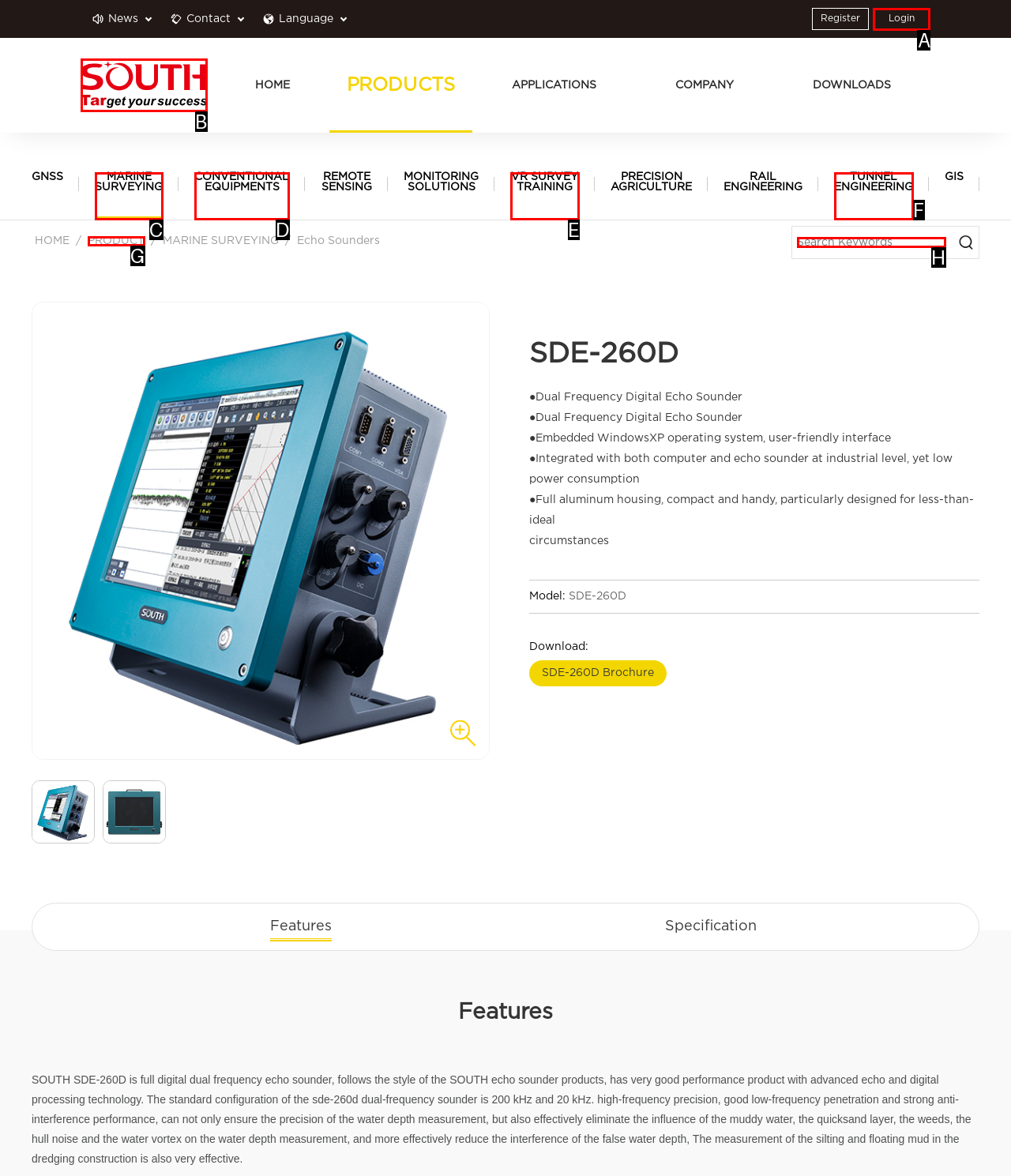Determine the HTML element that best aligns with the description: VR SURVEY TRAINING
Answer with the appropriate letter from the listed options.

E